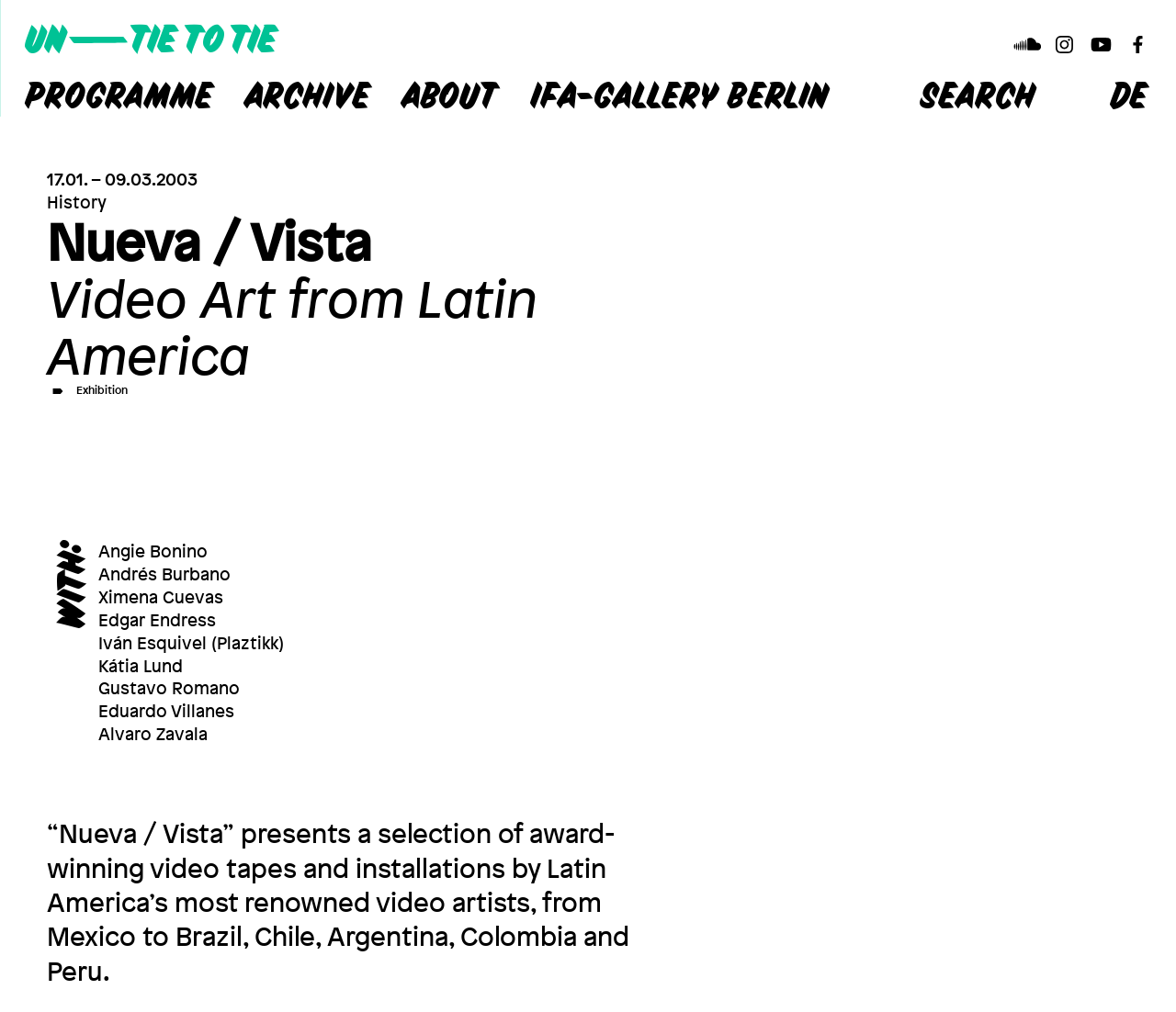Give a comprehensive overview of the webpage, including key elements.

The webpage is about an art exhibition titled "Nueva / Vista" featuring award-winning video tapes and installations by renowned Latin American video artists. At the top, there is a main header with a banner that spans the entire width of the page. Below the banner, there is a navigation menu with several links, including "Programme", "Archive", "About", and "ifa-Gallery Berlin", arranged horizontally across the page. To the right of the navigation menu, there are links to social media platforms, including Soundcloud, Instagram, Youtube, and Facebook, each represented by an icon.

Below the navigation menu, there is a section with a header that reads "Nueva / Vista Video Art from Latin America". This section contains a brief description of the exhibition, which is presented in a paragraph of text. Above the text, there is a small image, and to the right of the text, there is a link to the exhibition.

The main content of the page is a list of artists participating in the exhibition, with their names presented in a vertical column. The list is headed by the phrase "With:", and each artist's name is presented on a separate line. The artists' names include Angie Bonino, Andrés Burbano, Ximena Cuevas, and several others.

At the bottom of the page, there is a button labeled "Search", which is located to the right of the artist list. Above the search button, there is a section with a header that reads "History", which contains a brief description of the exhibition's dates, from January 17 to March 9, 2003.